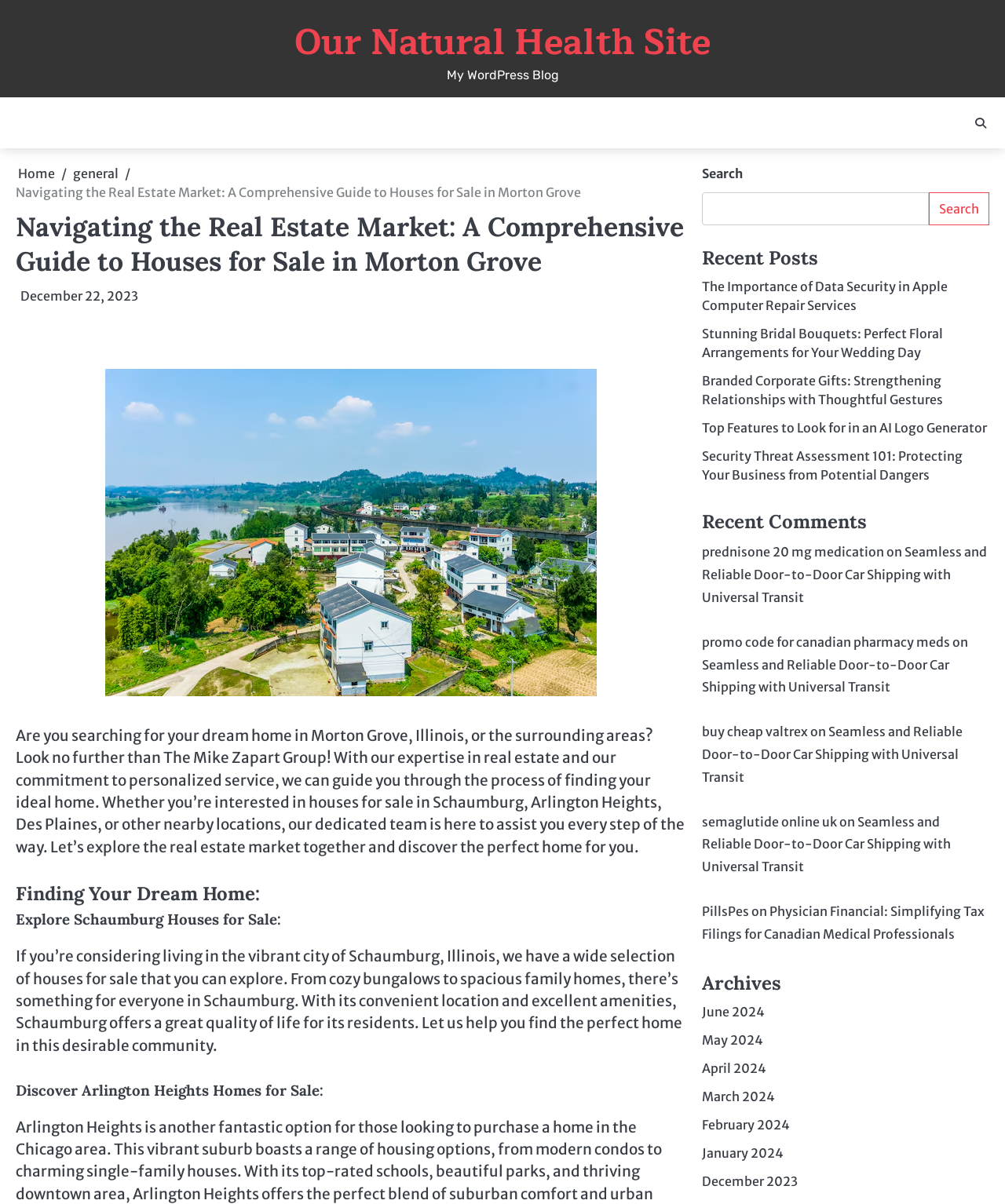Determine the bounding box coordinates of the clickable region to execute the instruction: "Explore houses for sale in Schaumburg". The coordinates should be four float numbers between 0 and 1, denoted as [left, top, right, bottom].

[0.016, 0.754, 0.683, 0.773]